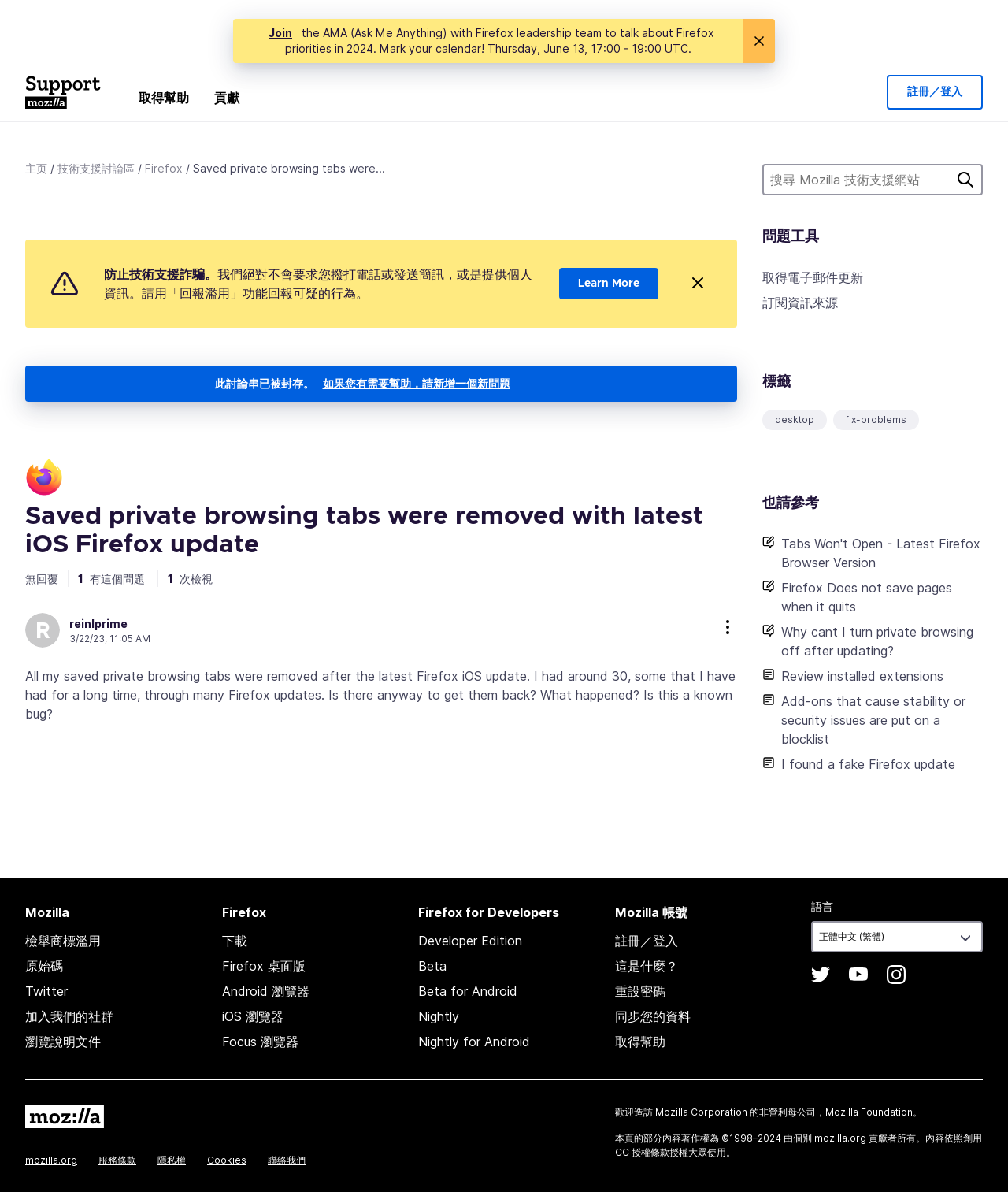Please identify the bounding box coordinates of the clickable region that I should interact with to perform the following instruction: "Search Mozilla support website". The coordinates should be expressed as four float numbers between 0 and 1, i.e., [left, top, right, bottom].

[0.756, 0.137, 0.975, 0.164]